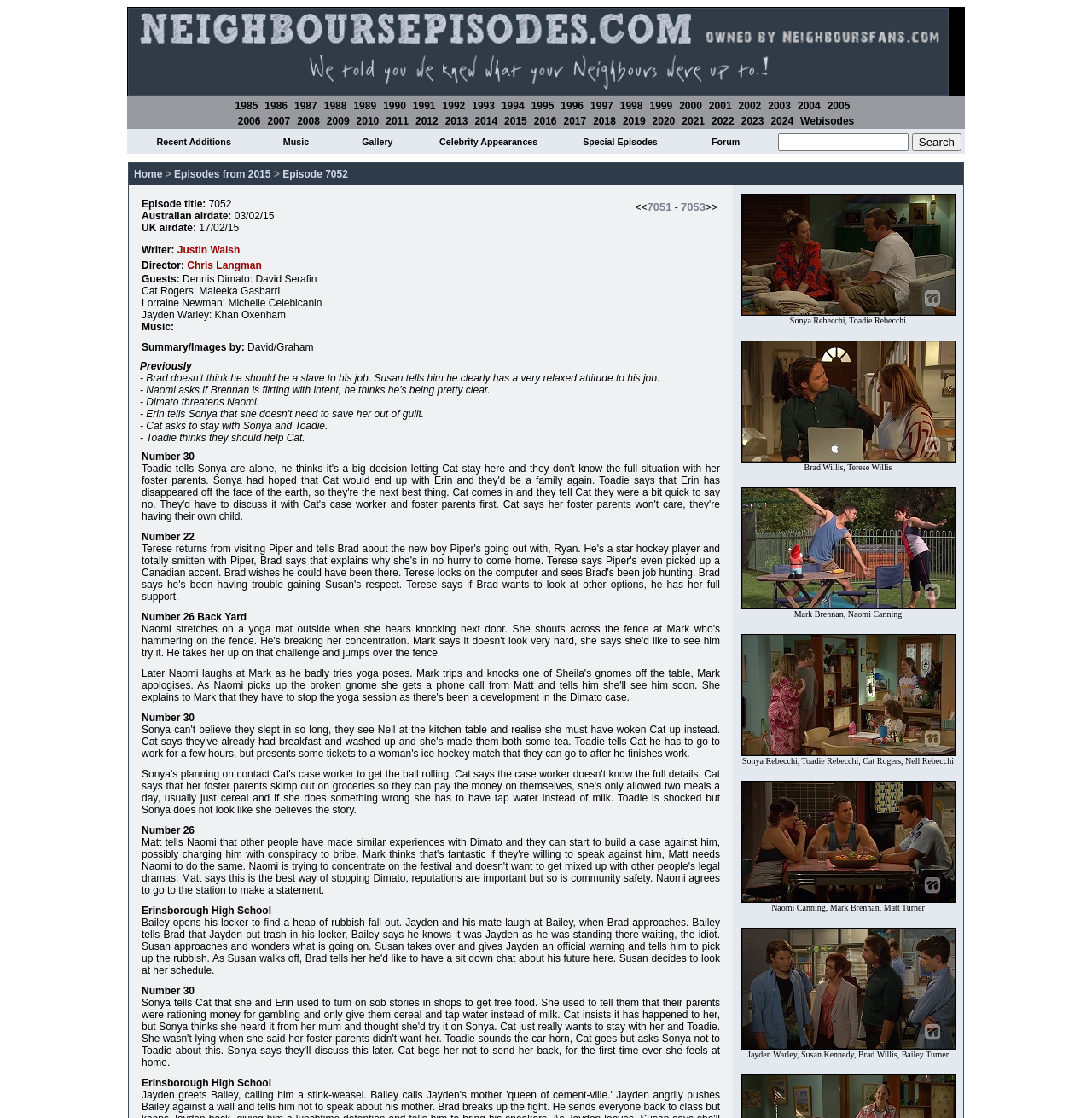Pinpoint the bounding box coordinates of the element you need to click to execute the following instruction: "Search for something". The bounding box should be represented by four float numbers between 0 and 1, in the format [left, top, right, bottom].

[0.712, 0.119, 0.832, 0.135]